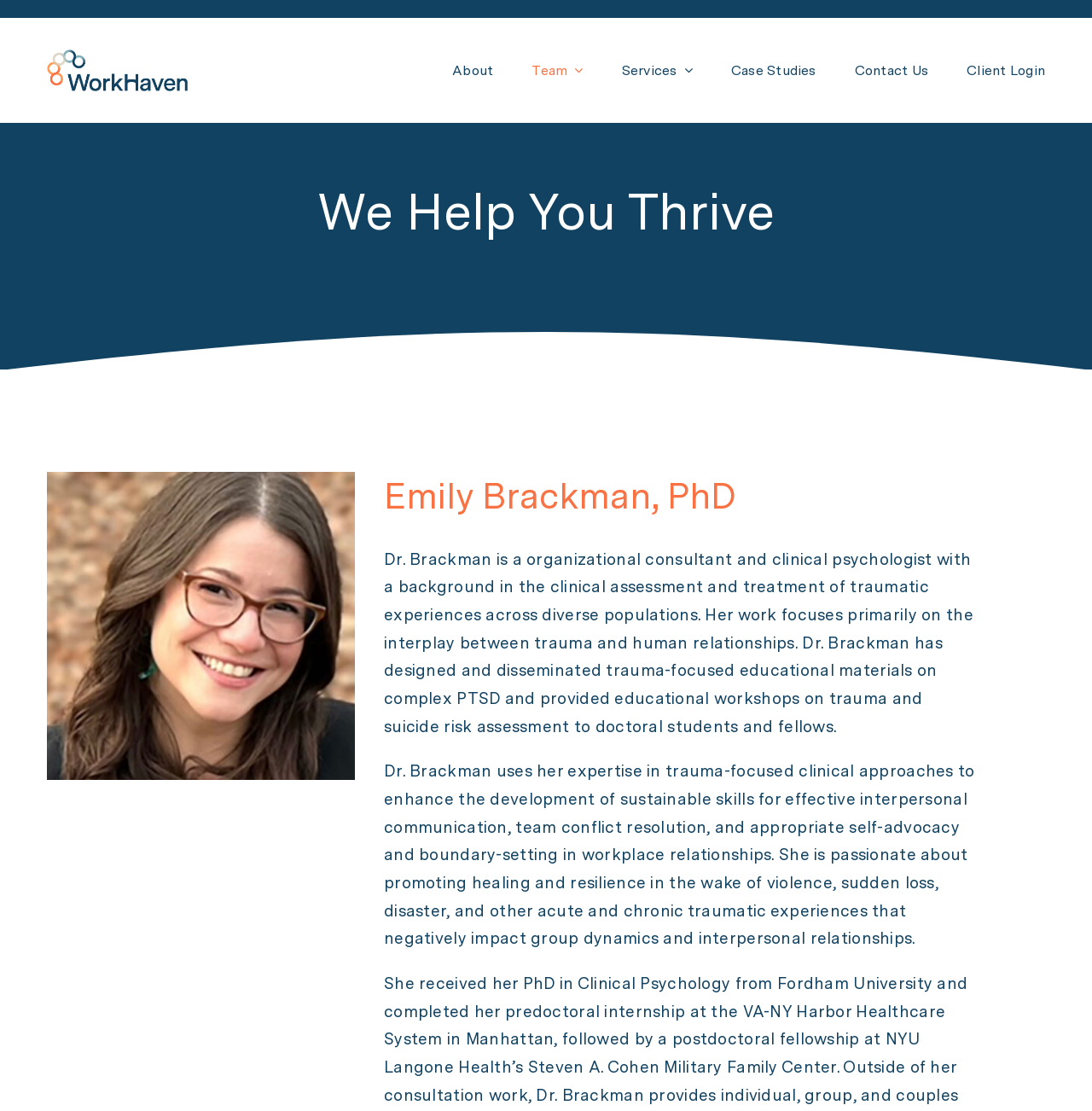Please provide a one-word or short phrase answer to the question:
What is the name of the consultant?

Emily Brackman